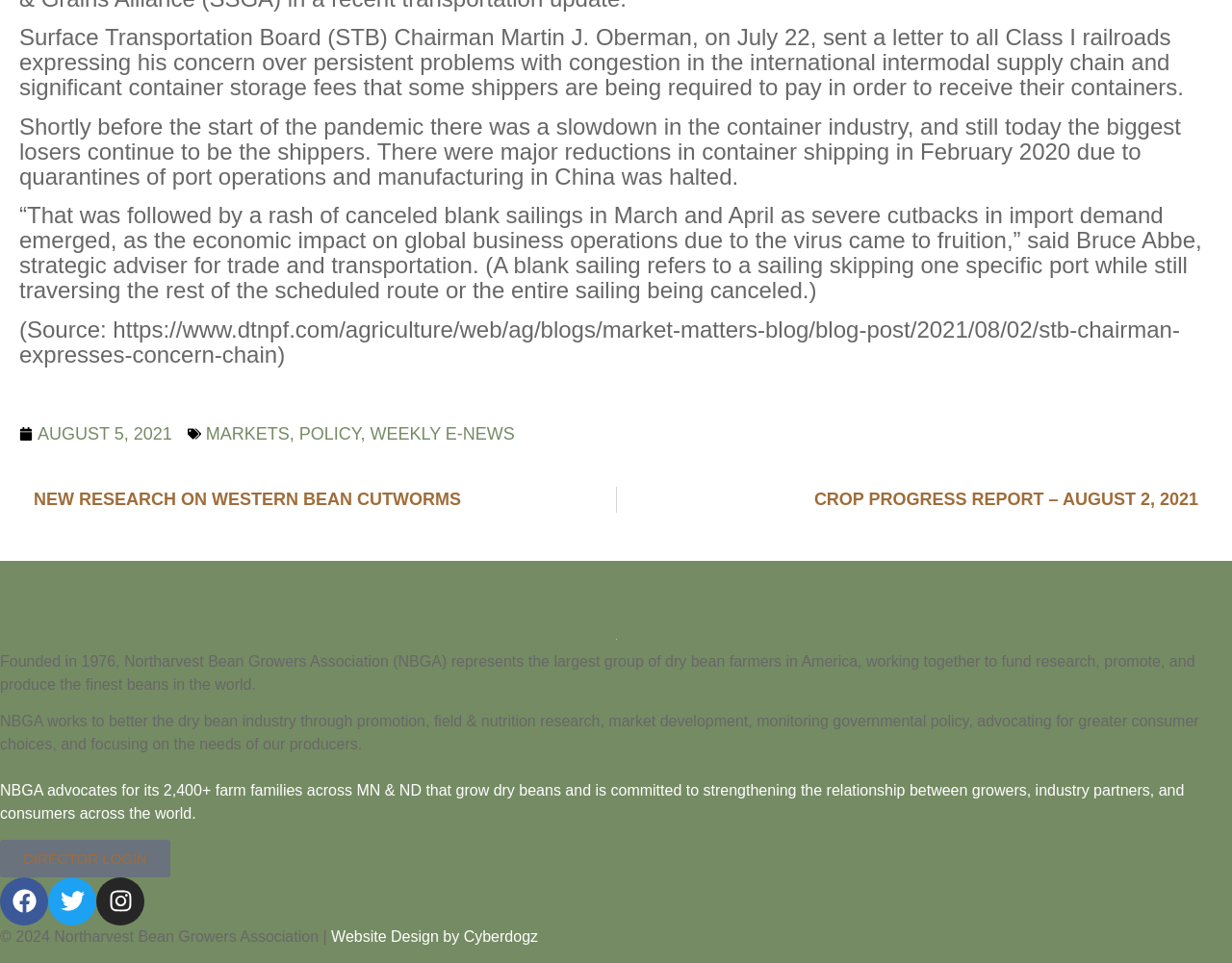Provide the bounding box coordinates for the UI element described in this sentence: "Weekly E-News". The coordinates should be four float values between 0 and 1, i.e., [left, top, right, bottom].

[0.3, 0.441, 0.418, 0.46]